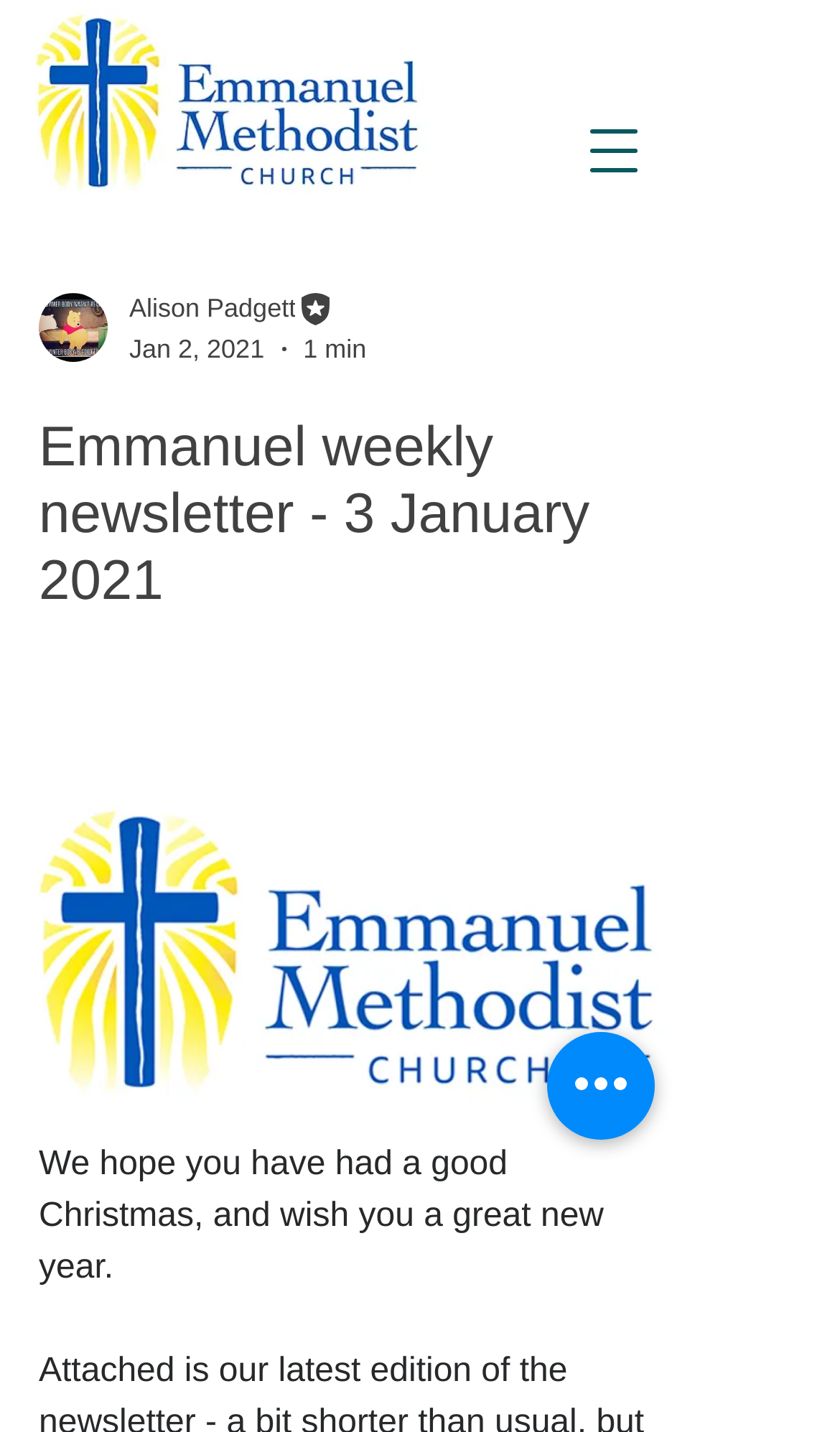How long does it take to read the newsletter?
Please provide a comprehensive and detailed answer to the question.

I found the reading time by looking at the navigation menu button, which has a popup dialog containing the reading time '1 min'.